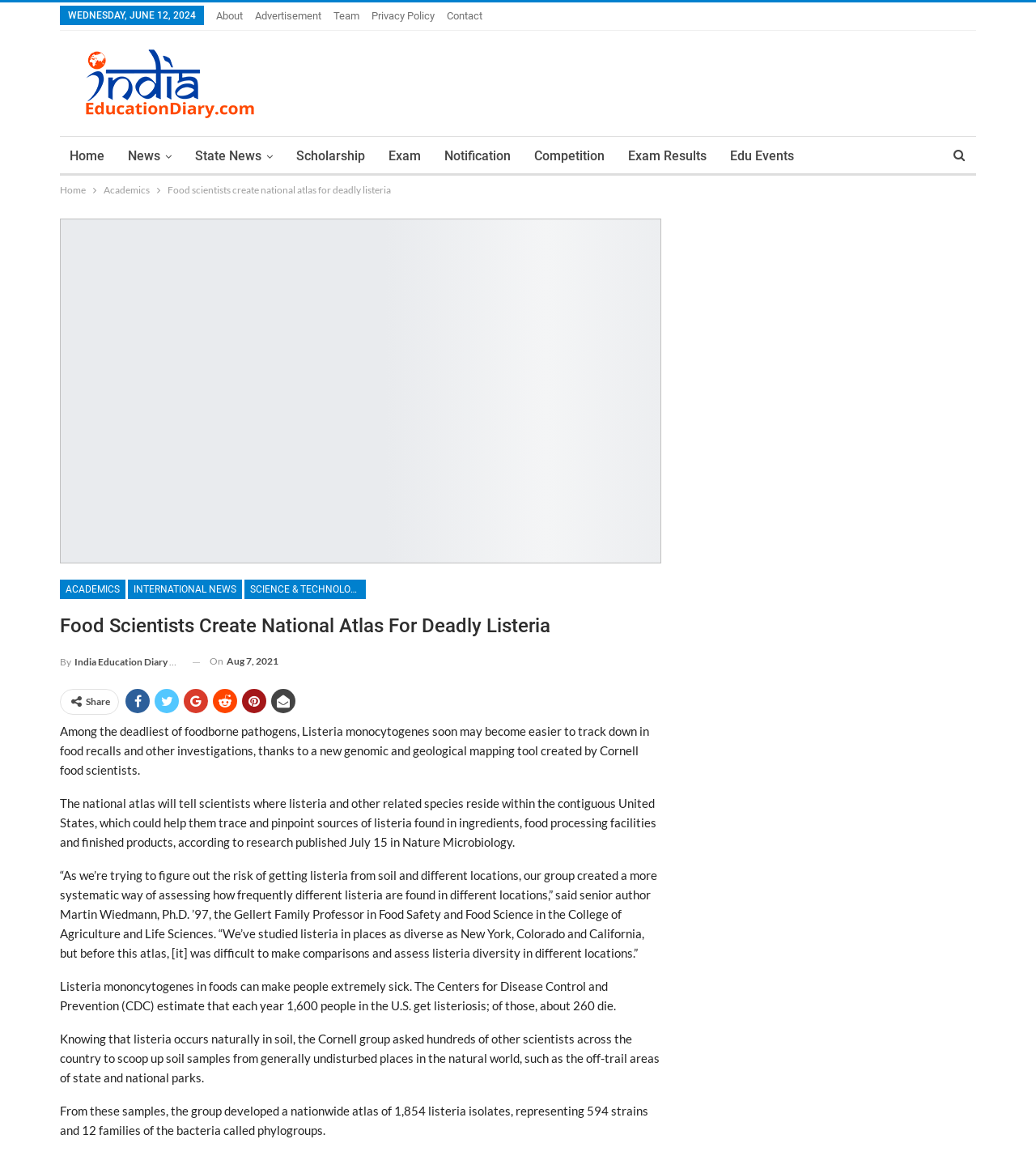Identify and provide the title of the webpage.

Food Scientists Create National Atlas For Deadly Listeria